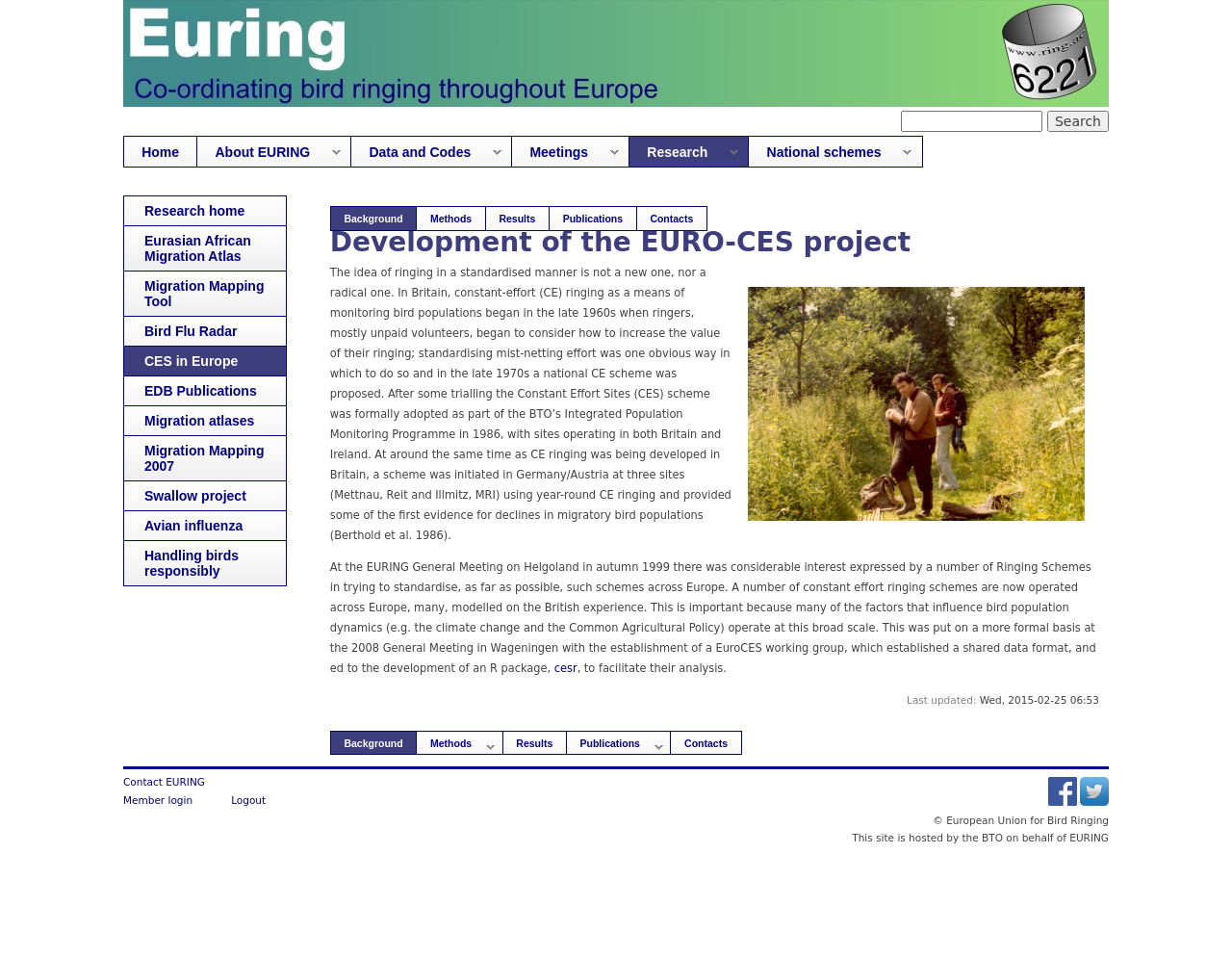Locate the UI element described as follows: "Bird Flu Radar". Return the bounding box coordinates as four float numbers between 0 and 1 in the order [left, top, right, bottom].

[0.101, 0.331, 0.232, 0.361]